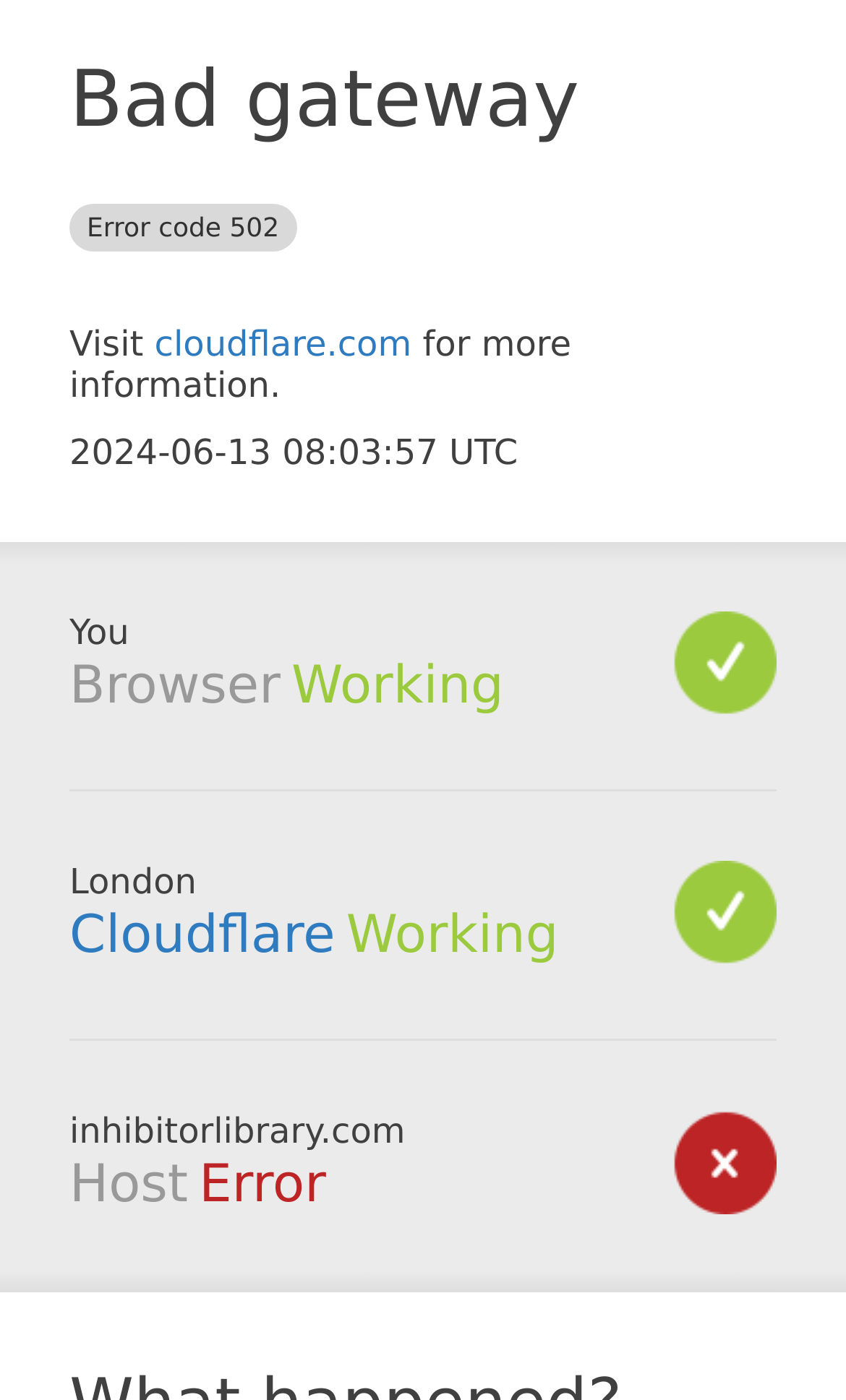From the webpage screenshot, identify the region described by cloudflare.com. Provide the bounding box coordinates as (top-left x, top-left y, bottom-right x, bottom-right y), with each value being a floating point number between 0 and 1.

[0.183, 0.231, 0.486, 0.26]